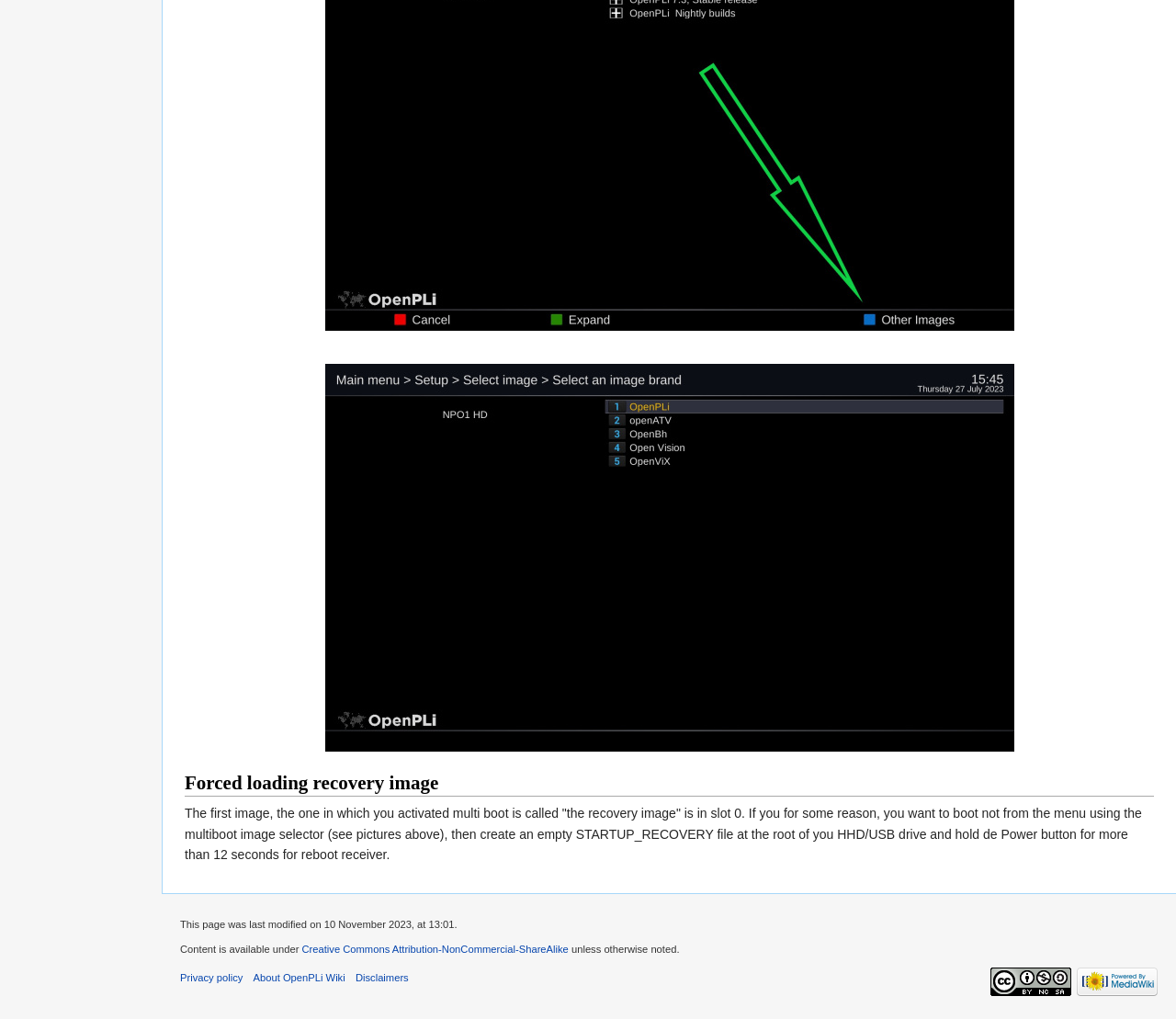Please give a concise answer to this question using a single word or phrase: 
What software powers this wiki?

MediaWiki